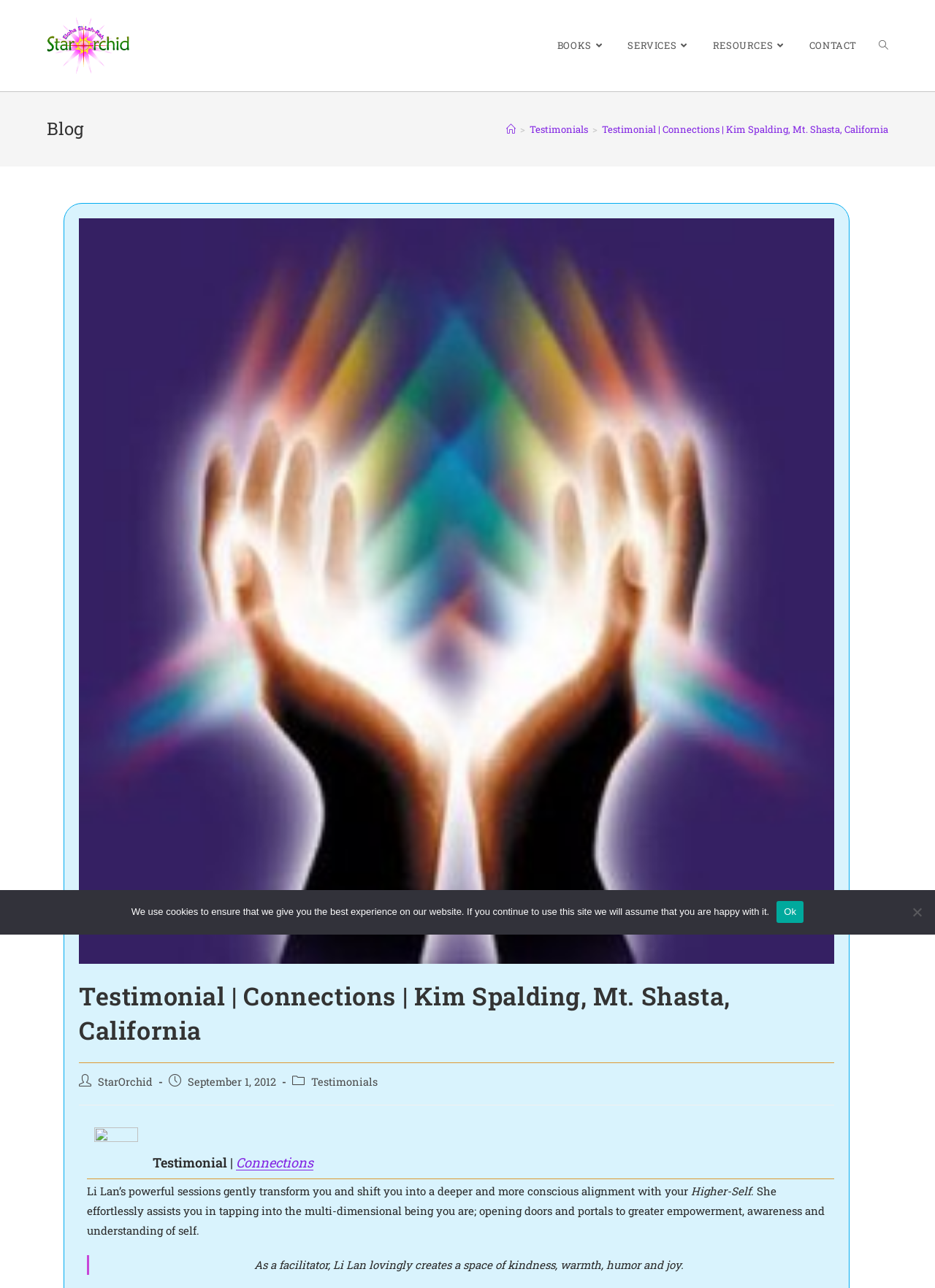Please specify the bounding box coordinates for the clickable region that will help you carry out the instruction: "View the Testimonials".

[0.566, 0.095, 0.629, 0.105]